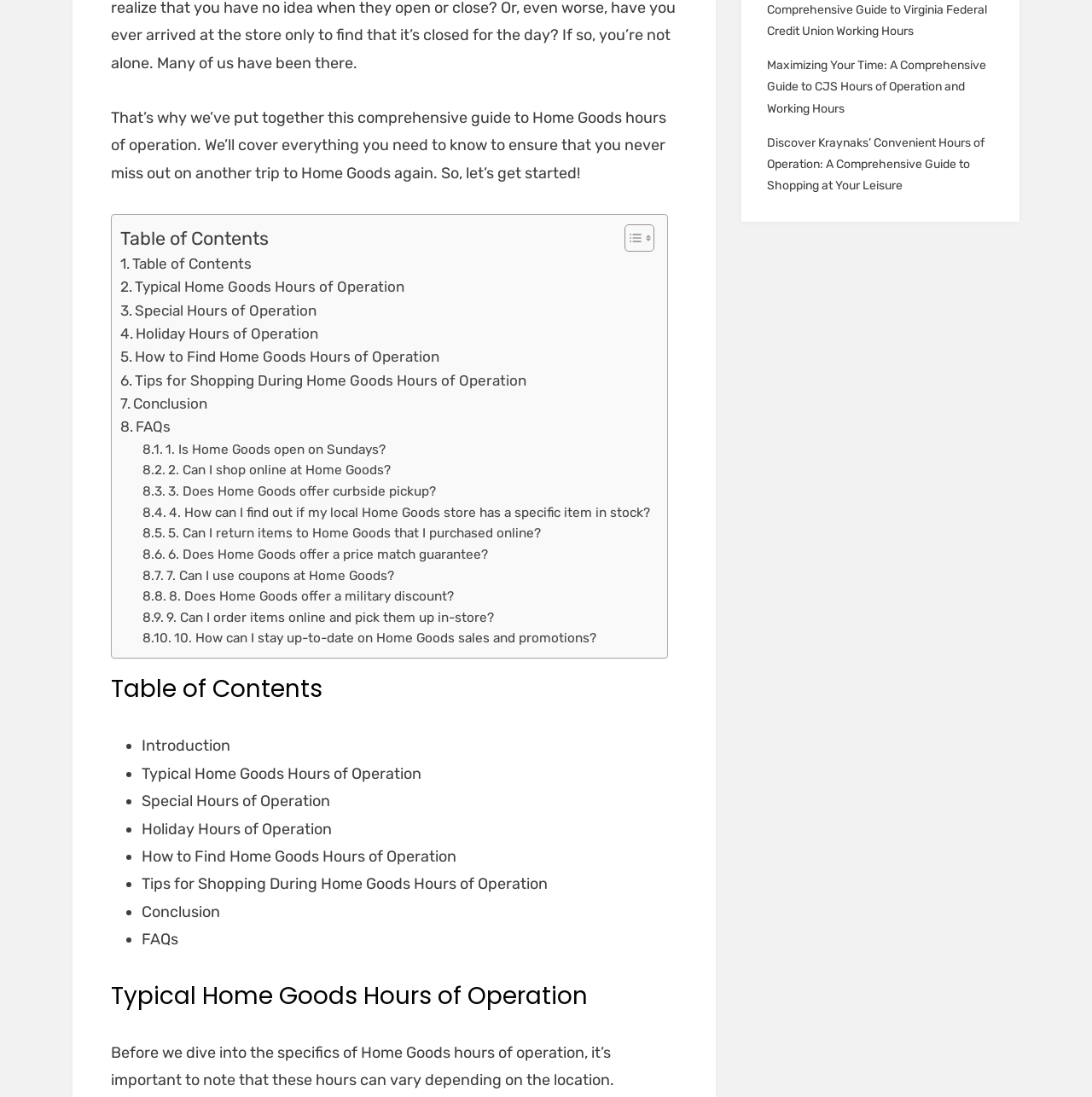Identify the bounding box for the UI element described as: "Special Hours of Operation". Ensure the coordinates are four float numbers between 0 and 1, formatted as [left, top, right, bottom].

[0.11, 0.269, 0.29, 0.29]